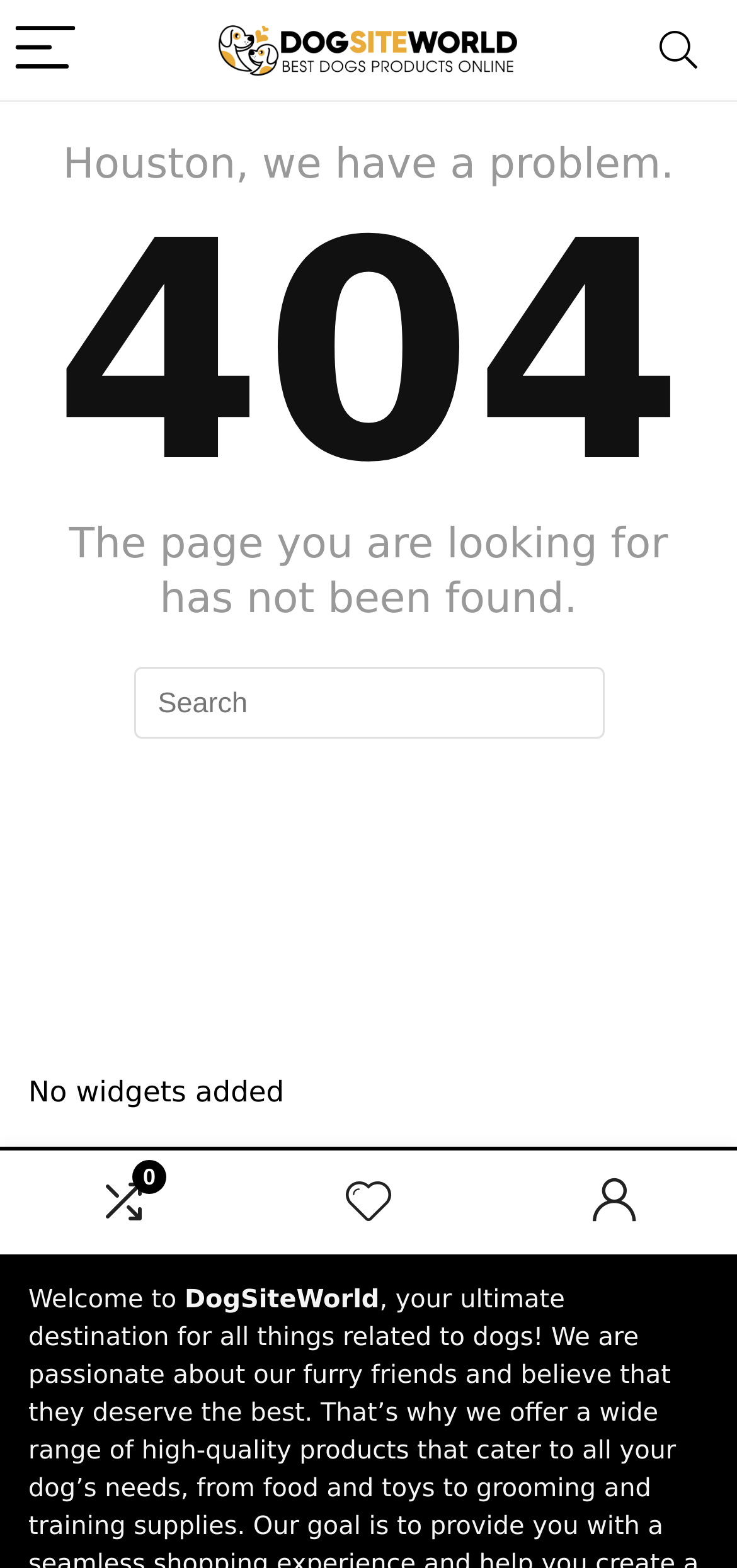What is the status of the widgets on the page?
Using the information from the image, provide a comprehensive answer to the question.

The page indicates that no widgets have been added, suggesting that the website may have a feature to add widgets or custom content, but none have been added yet.